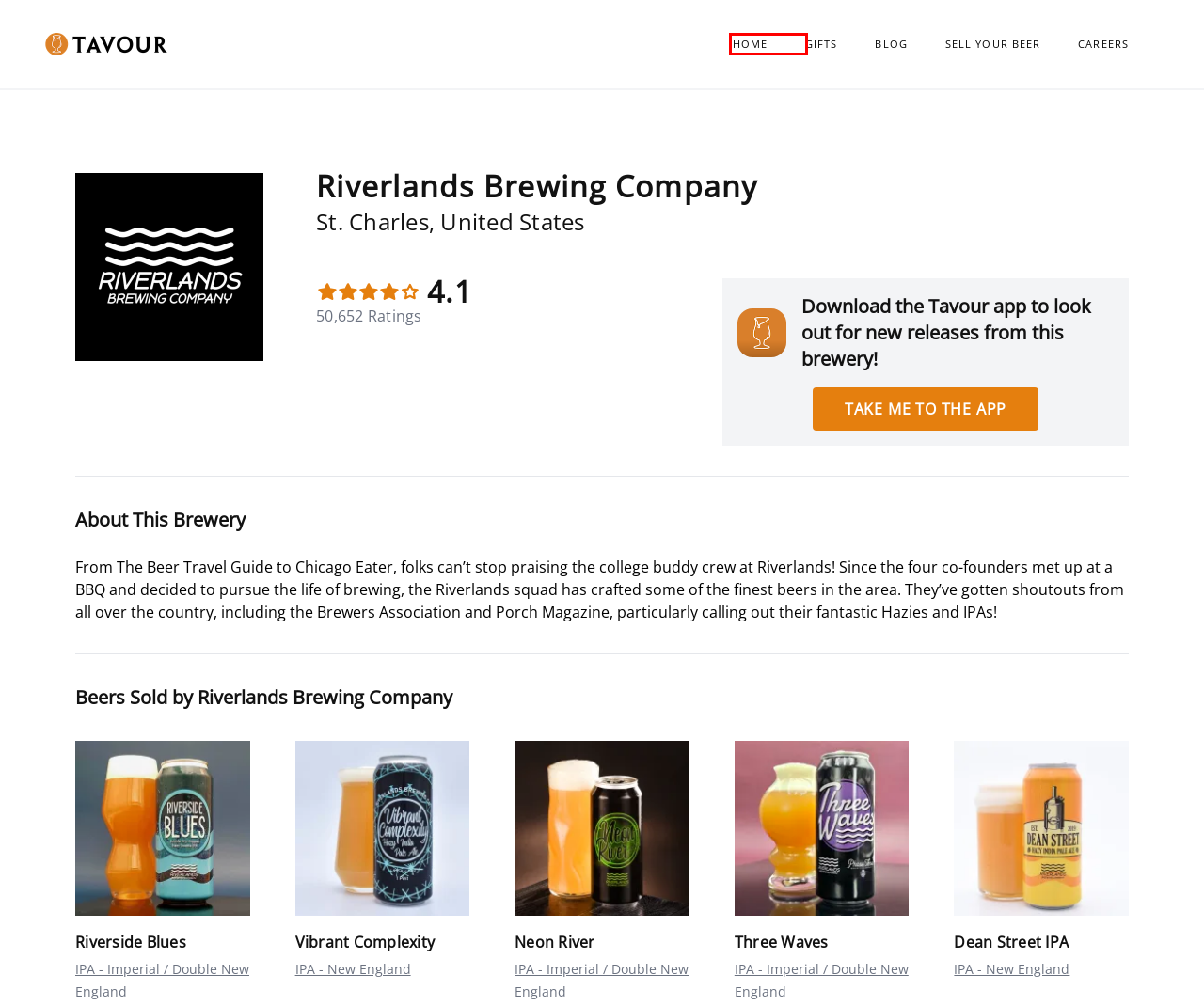You are given a screenshot of a webpage within which there is a red rectangle bounding box. Please choose the best webpage description that matches the new webpage after clicking the selected element in the bounding box. Here are the options:
A. Tavour - Privacy Policy
B. Contact Us | Tavour.com
C. Careers | Tavour
D. Partner With Us
E. ‎Tavour on the App Store
F. Tavour - Terms of Use
G. Support : Craft Beer Delivered
H. Home

H